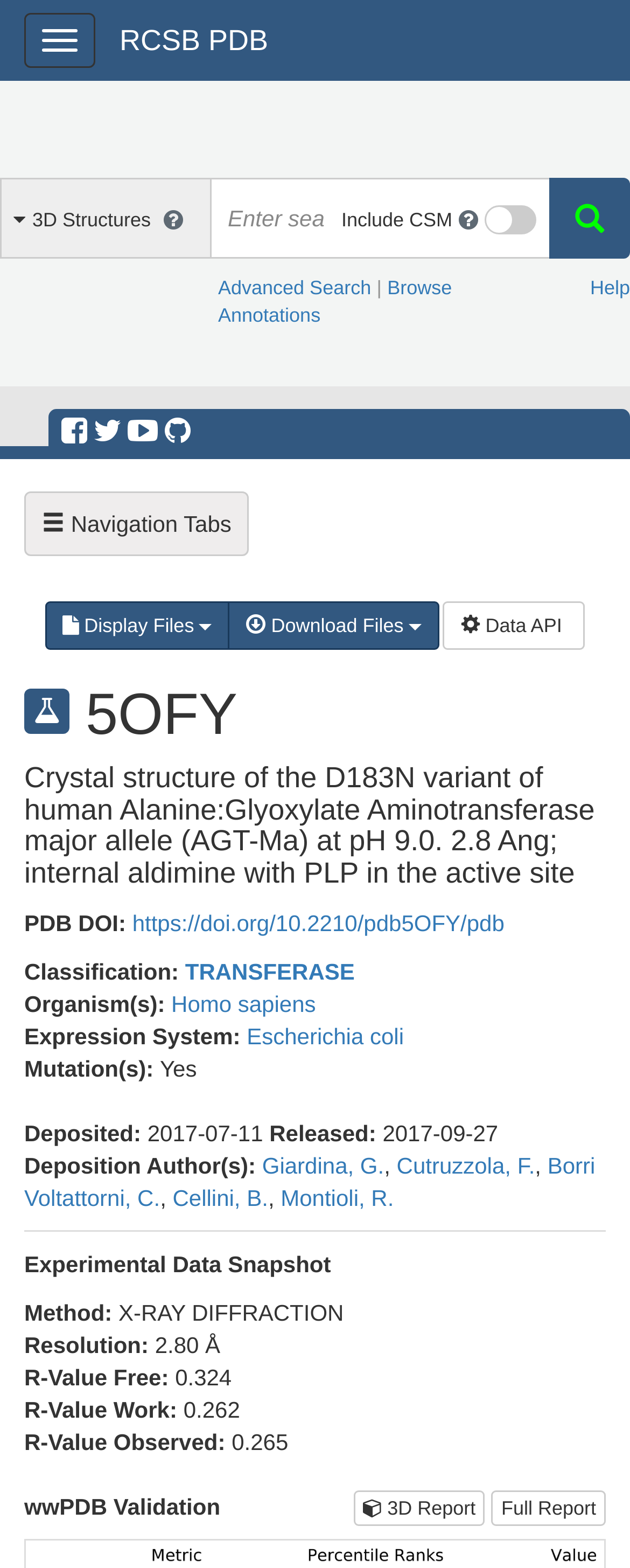Find the bounding box coordinates of the element to click in order to complete this instruction: "Search for a term". The bounding box coordinates must be four float numbers between 0 and 1, denoted as [left, top, right, bottom].

[0.333, 0.113, 0.542, 0.165]